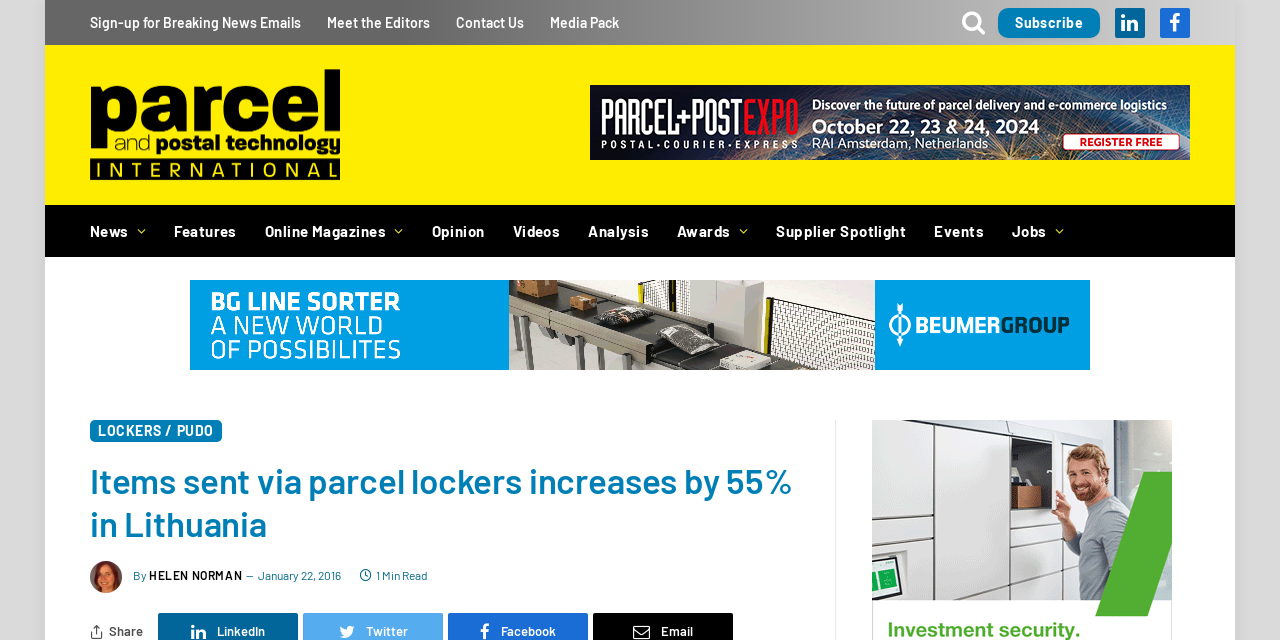When was the article published?
From the image, respond with a single word or phrase.

January 22, 2016